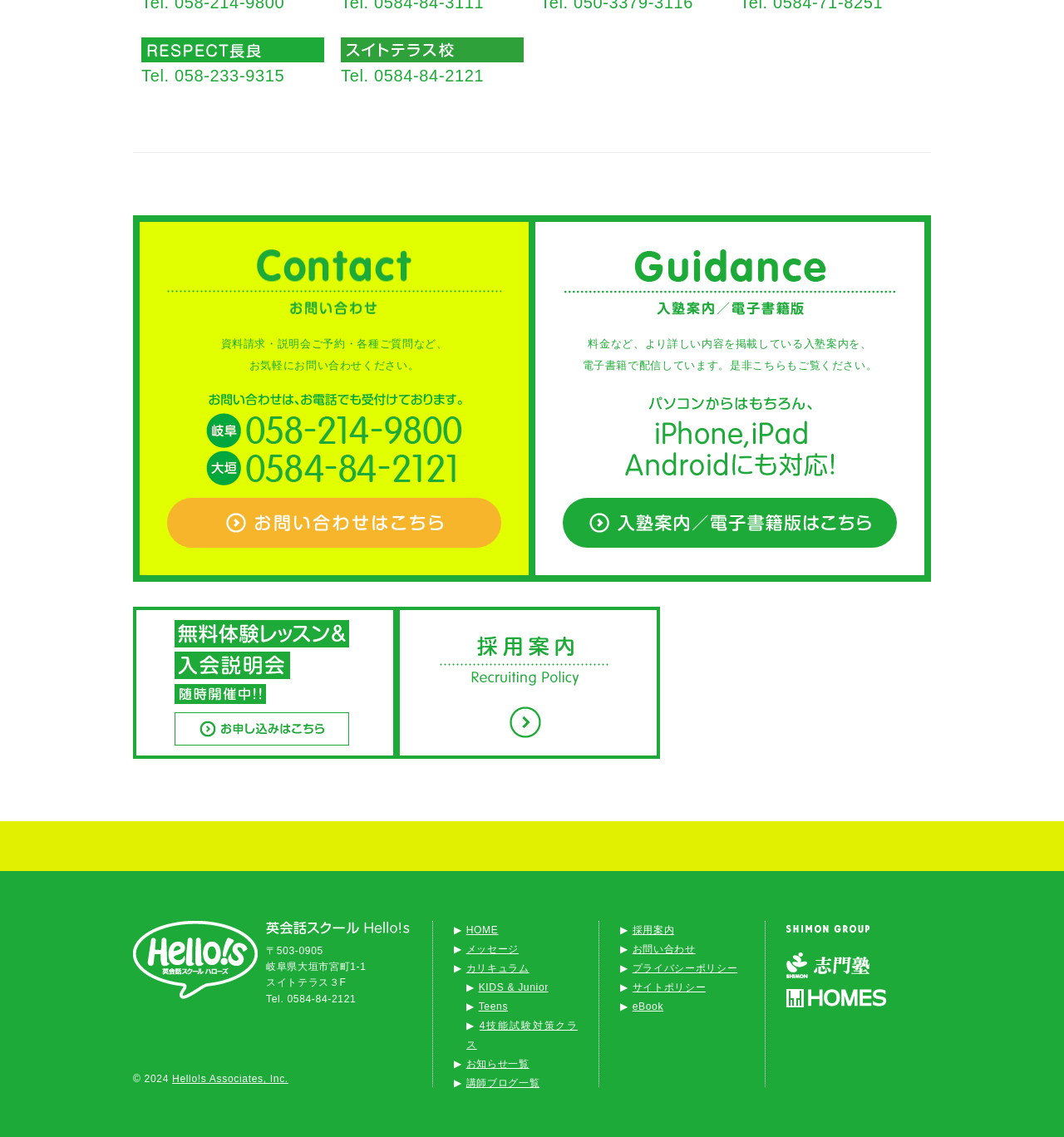Determine the coordinates of the bounding box for the clickable area needed to execute this instruction: "View the eBook of Hello!s".

[0.529, 0.438, 0.843, 0.482]